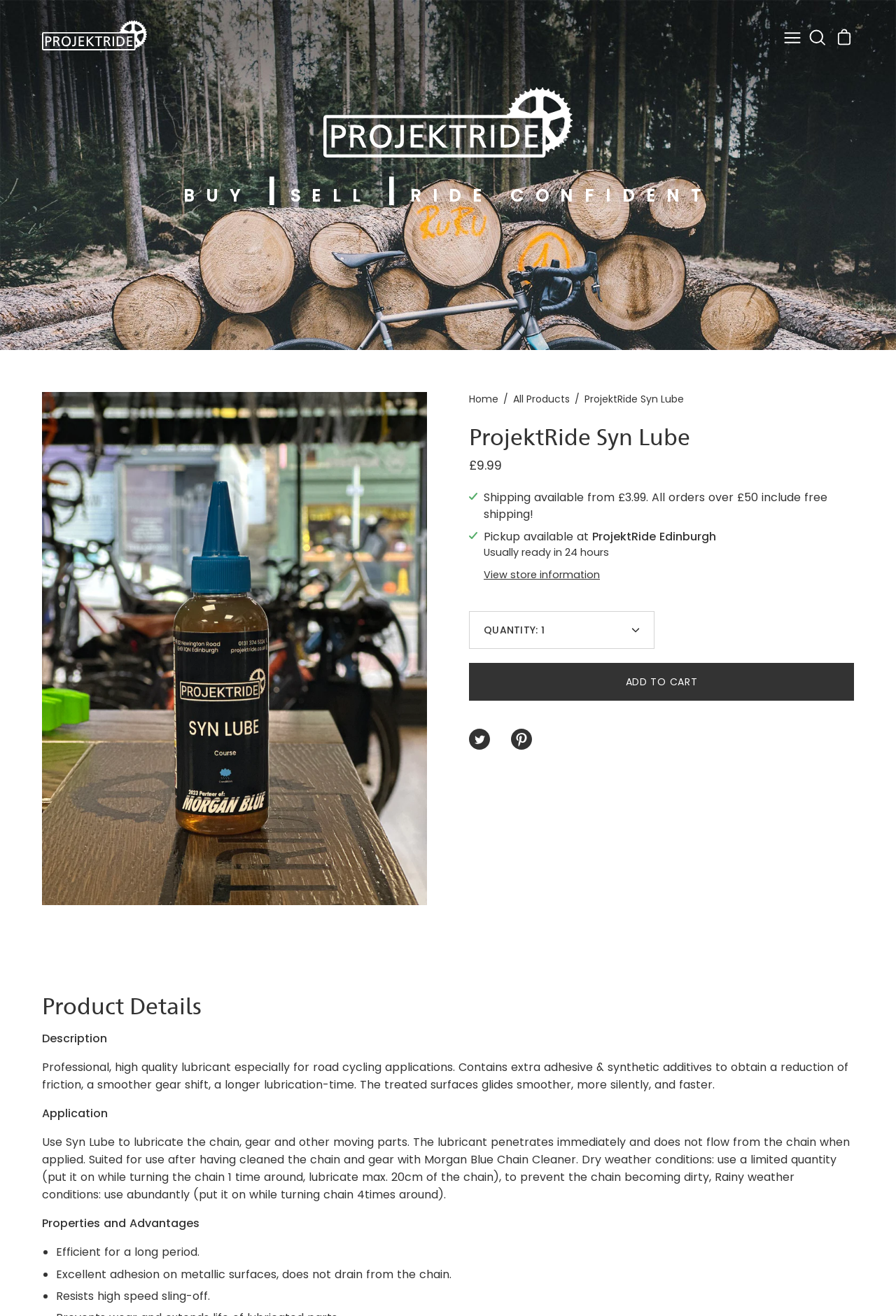Predict the bounding box coordinates for the UI element described as: "alt="fb-share-icon" title="Pin Share"". The coordinates should be four float numbers between 0 and 1, presented as [left, top, right, bottom].

None